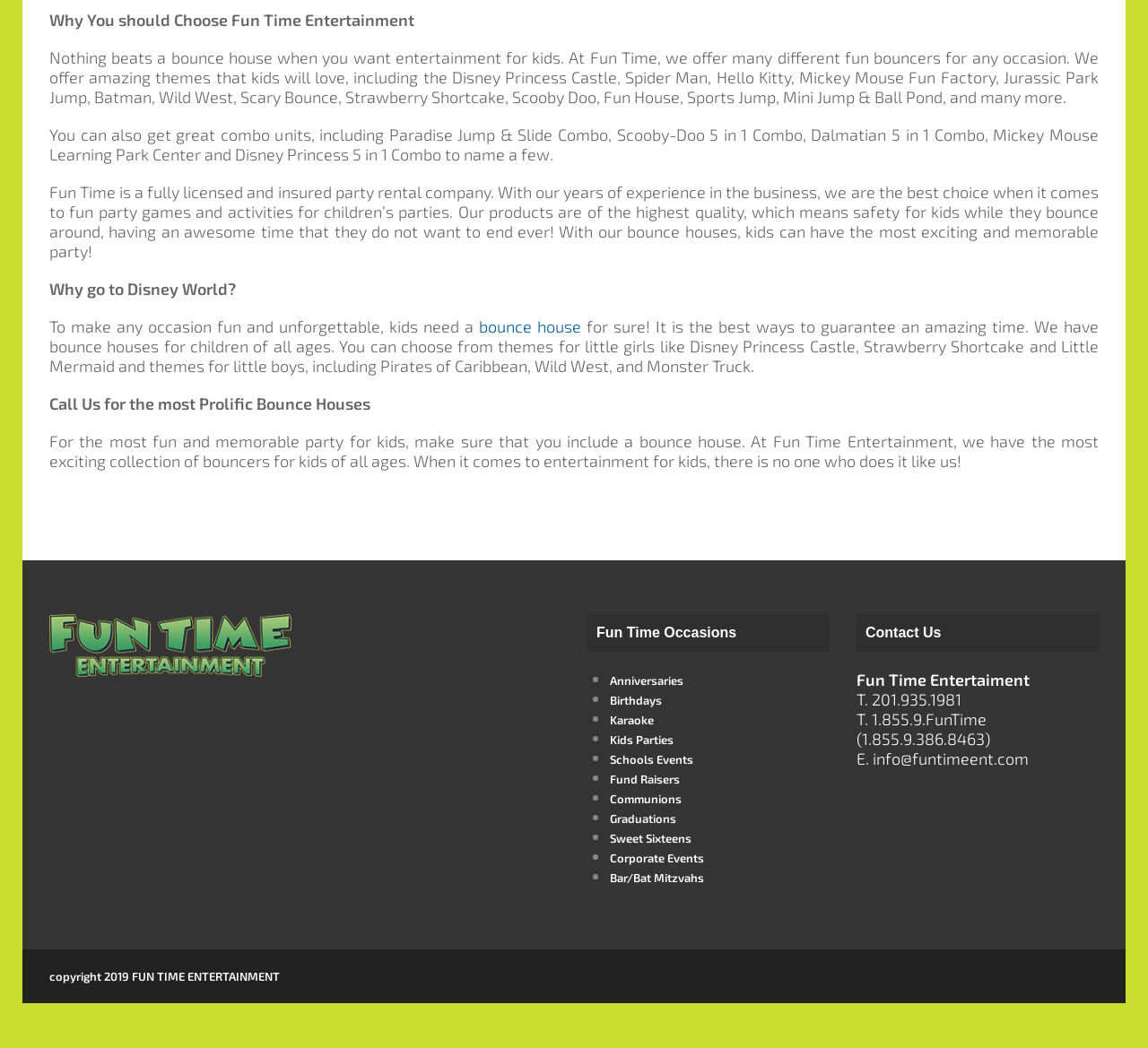What types of occasions does Fun Time Entertainment cater to?
Please give a well-detailed answer to the question.

Fun Time Entertainment caters to various occasions such as Anniversaries, Birthdays, Karaoke, Kids Parties, Schools Events, Fund Raisers, Communions, Graduations, Sweet Sixteens, Corporate Events, and Bar/Bat Mitzvahs, which are listed in the 'Fun Time Occasions' section.